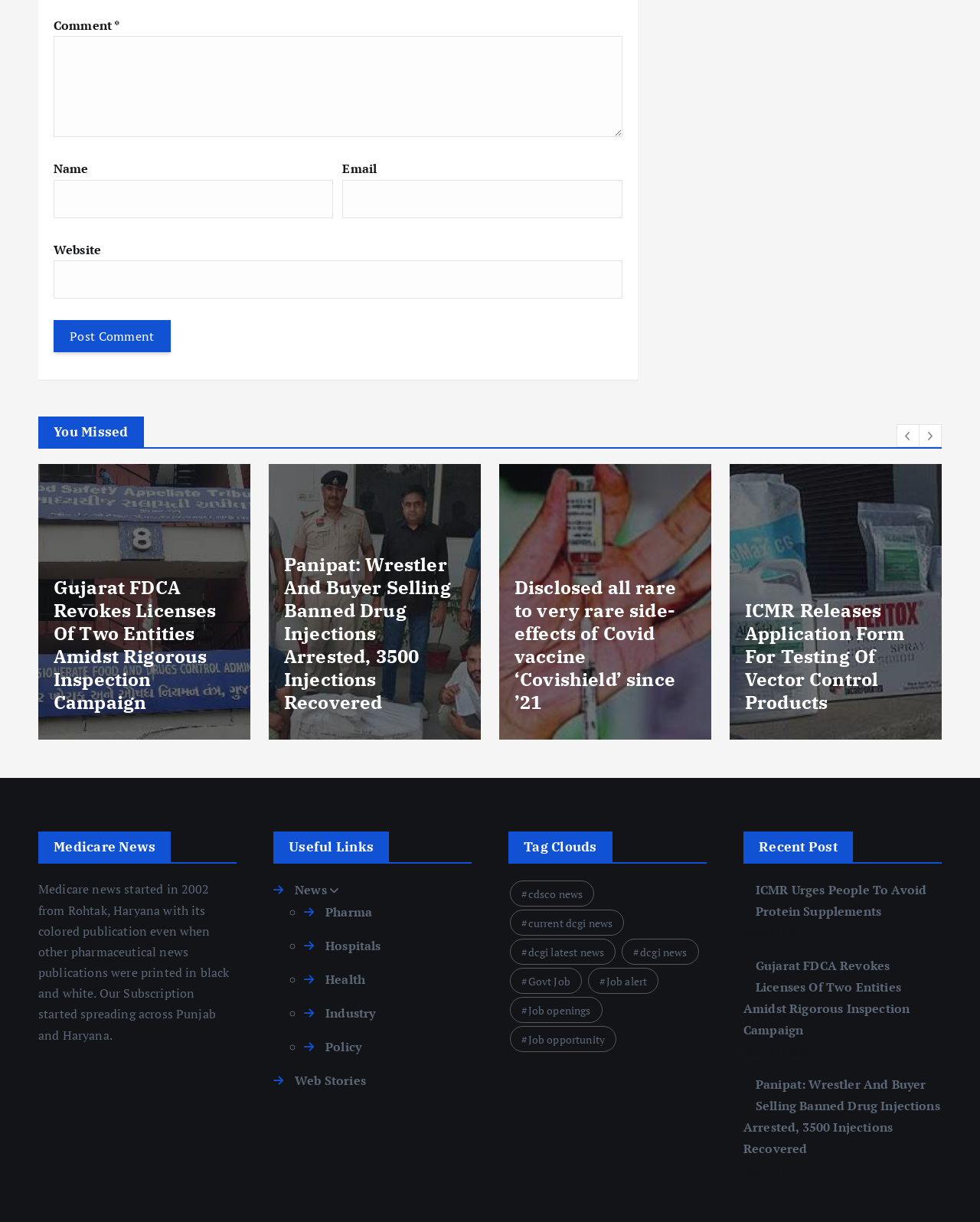Point out the bounding box coordinates of the section to click in order to follow this instruction: "Visit the 'Medicare News' page".

[0.039, 0.68, 0.174, 0.706]